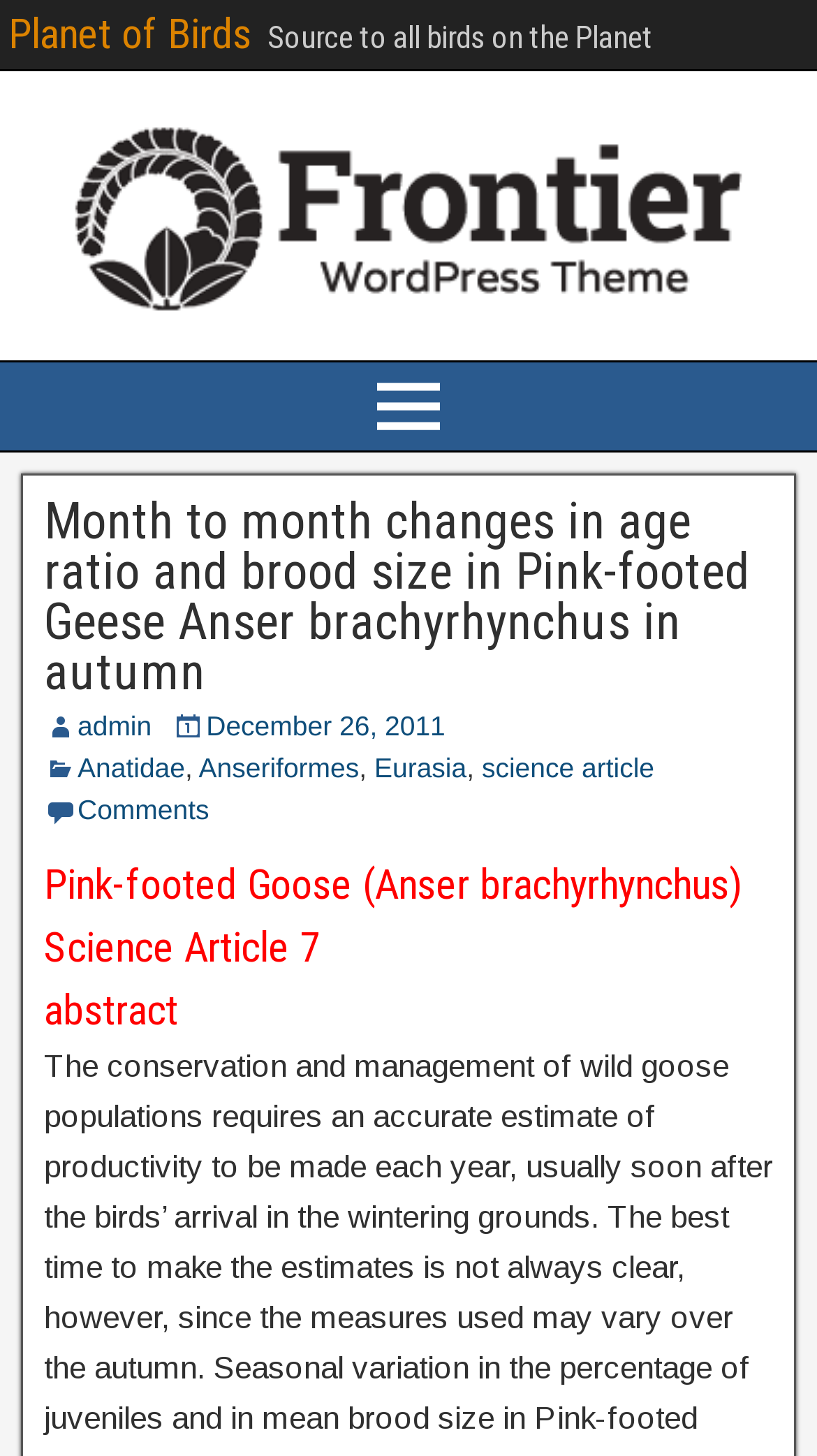Determine the bounding box coordinates of the area to click in order to meet this instruction: "view main menu".

[0.0, 0.249, 1.0, 0.311]